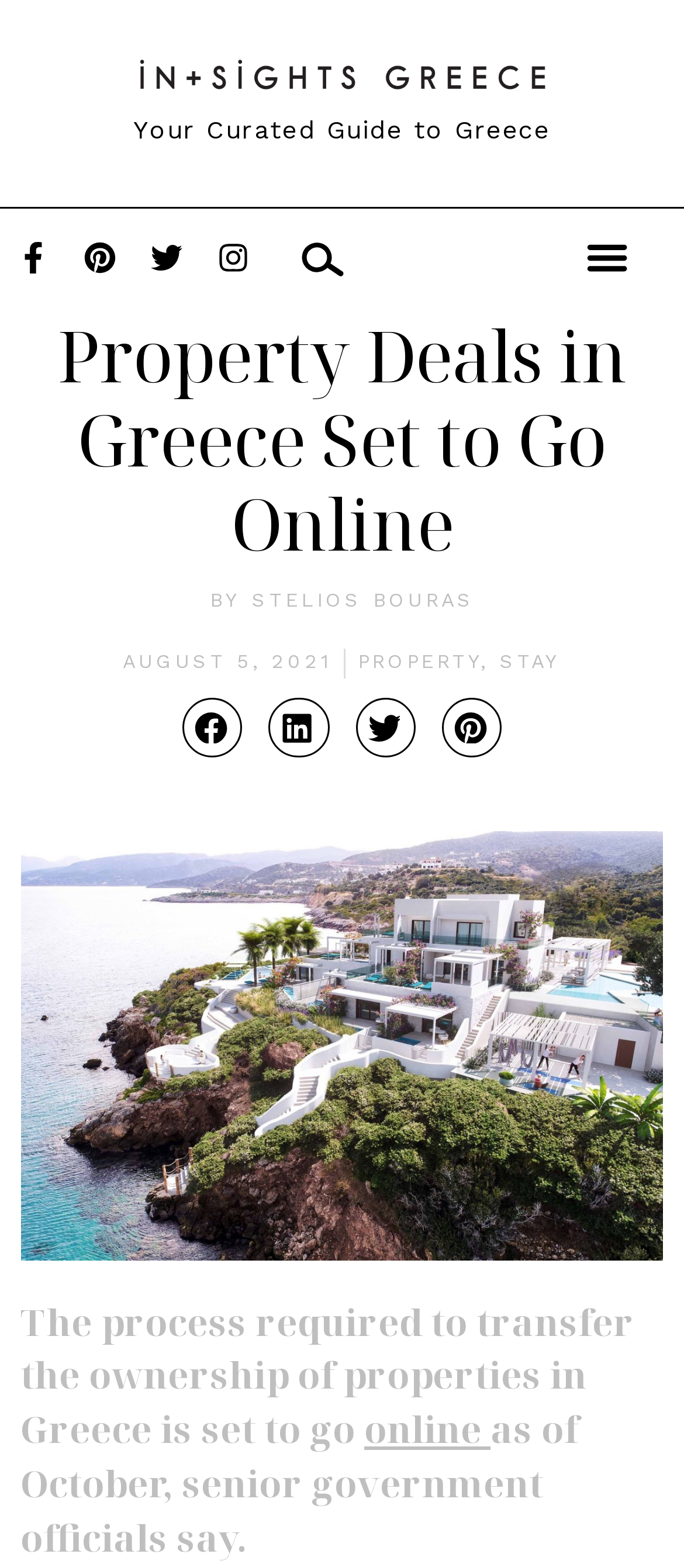Bounding box coordinates are specified in the format (top-left x, top-left y, bottom-right x, bottom-right y). All values are floating point numbers bounded between 0 and 1. Please provide the bounding box coordinate of the region this sentence describes: Facebook-f

[0.026, 0.155, 0.072, 0.175]